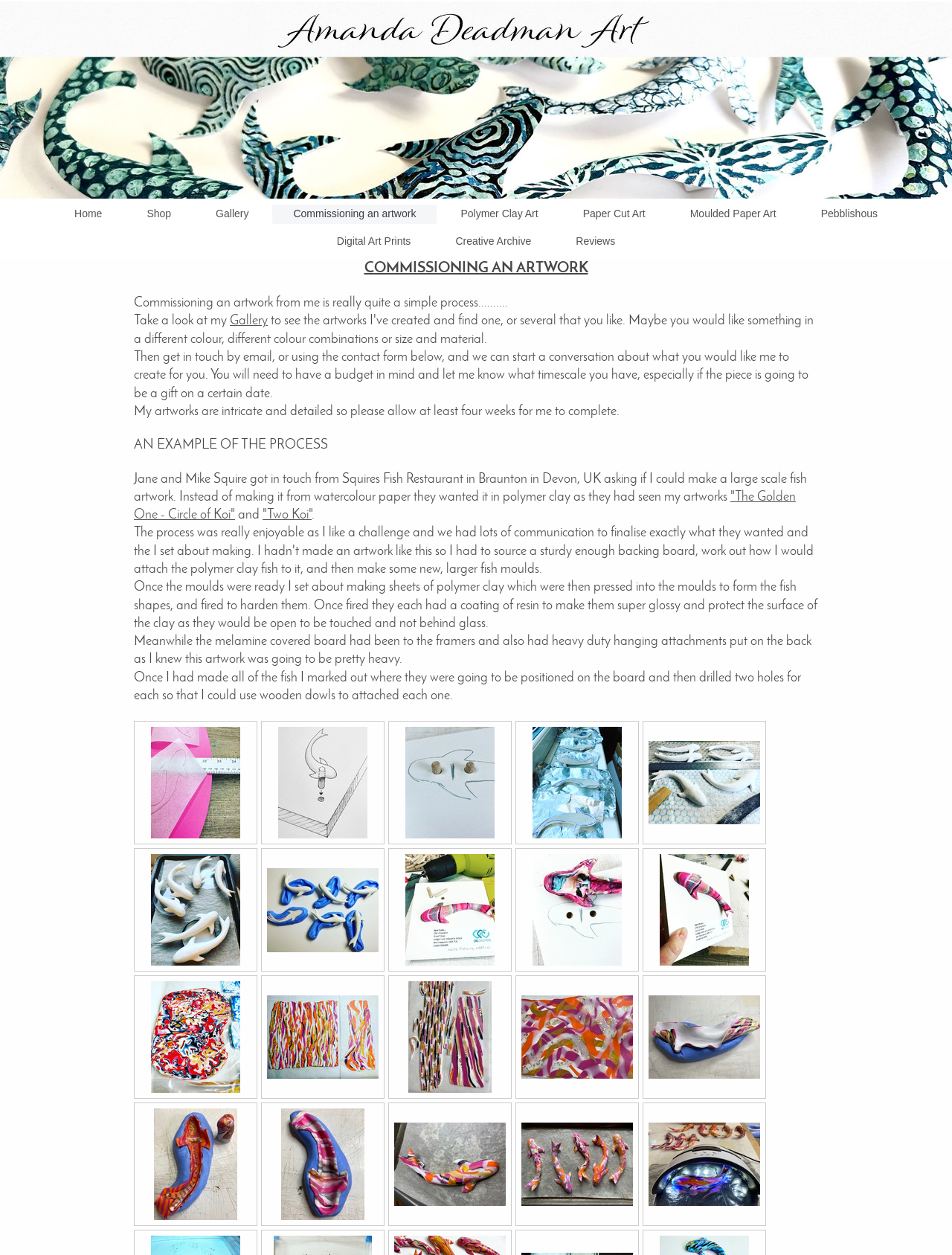How many links are there in the navigation menu?
Provide an in-depth and detailed answer to the question.

There are 7 links in the navigation menu, which are 'Home', 'Shop', 'Gallery', 'Commissioning an artwork', 'Polymer Clay Art', 'Paper Cut Art', and 'Moulded Paper Art'.